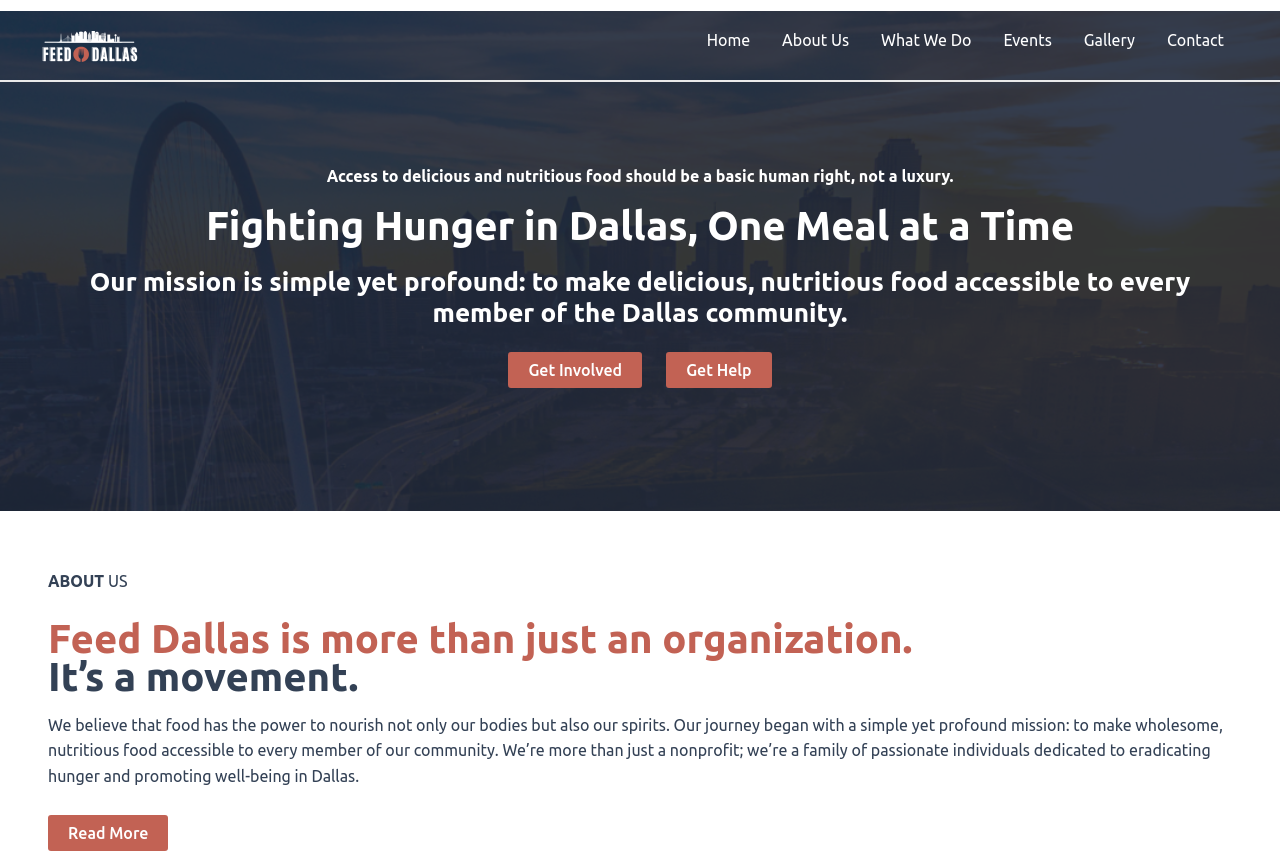What are the two ways to get involved with the organization?
Answer the question with a detailed and thorough explanation.

The webpage provides two options for users to engage with the organization: 'Get Involved' and 'Get Help', which are displayed as separate sections.